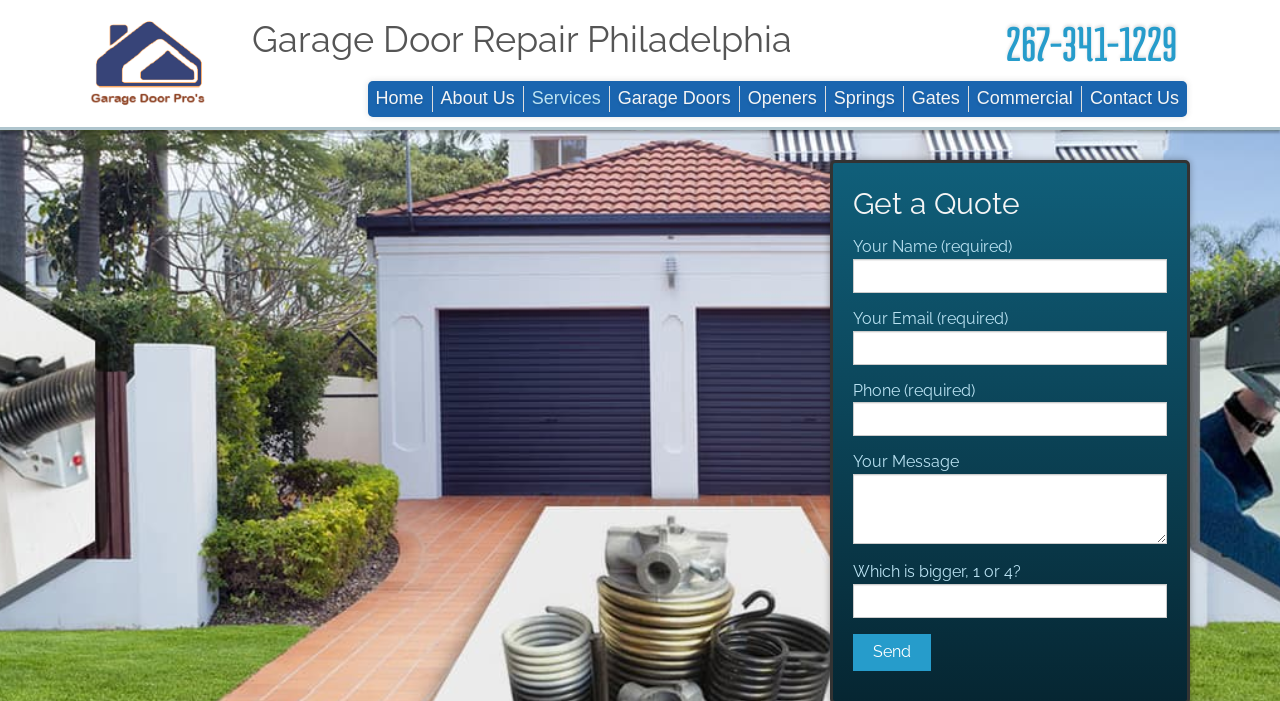How many links are in the navigation menu?
Please give a detailed and elaborate answer to the question based on the image.

I counted the number of link elements in the navigation menu, which are 'Home', 'About Us', 'Services', 'Garage Doors', 'Openers', 'Springs', 'Gates', and 'Commercial'.